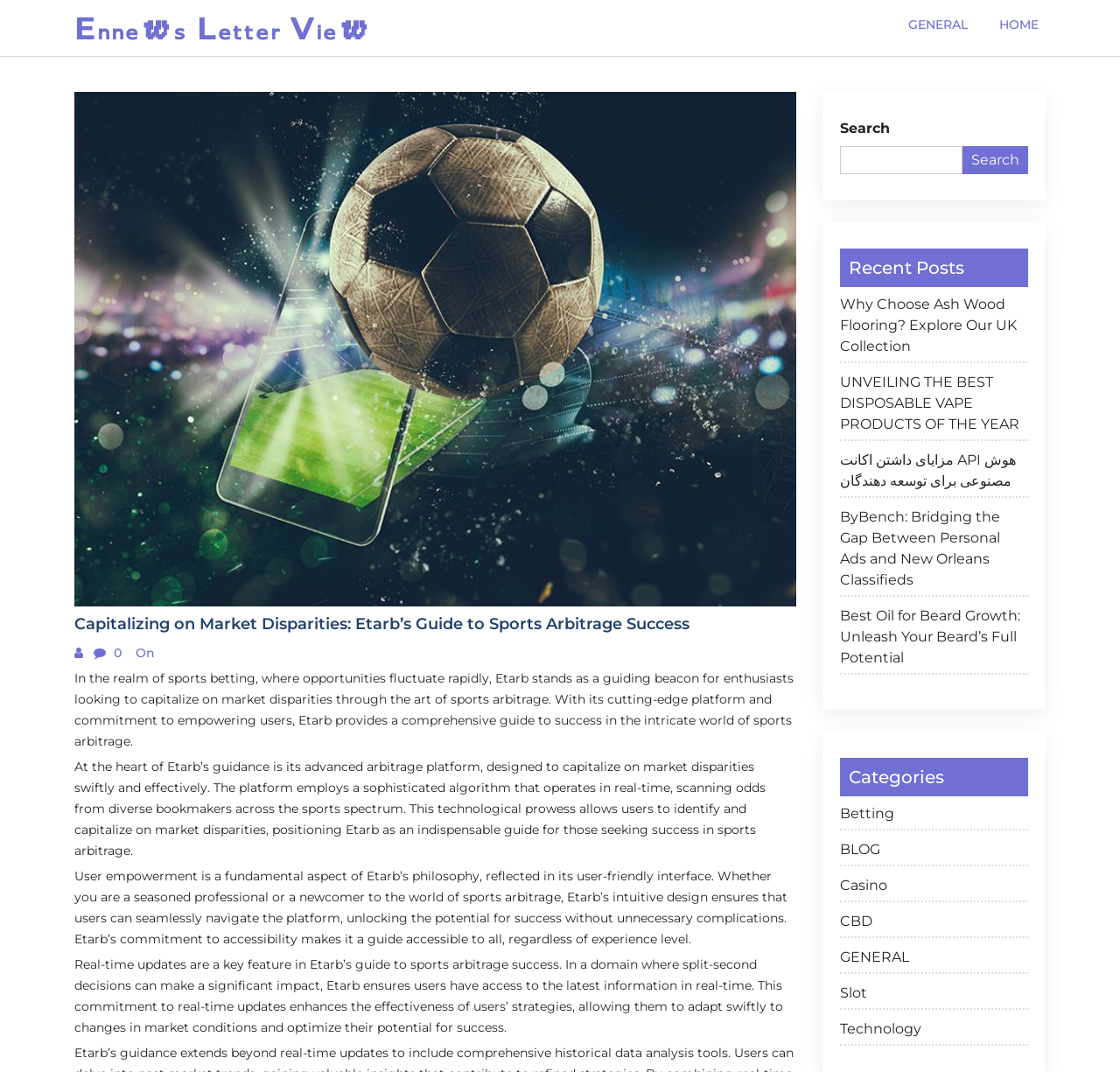Give a detailed account of the webpage's layout and content.

The webpage is focused on Etarb, a guiding platform for sports arbitrage success. At the top, there is a link to "Eₙₙₑ𝔀ₛ Lₑₜₜₑᵣ Vᵢₑ𝔀" and a navigation menu with links to "GENERAL" and "HOME". 

Below the navigation menu, there is a heading that reads "Capitalizing on Market Disparities: Etarb’s Guide to Sports Arbitrage Success". This is followed by a brief introduction to Etarb, which explains that it provides a comprehensive guide to success in the world of sports arbitrage through its cutting-edge platform and commitment to empowering users.

The introduction is followed by three paragraphs that describe the features of Etarb's platform. The first paragraph explains that the platform employs a sophisticated algorithm that scans odds from diverse bookmakers in real-time, allowing users to identify and capitalize on market disparities. The second paragraph highlights the user-friendly interface of the platform, which ensures that users can seamlessly navigate and unlock their potential for success. The third paragraph mentions that the platform provides real-time updates, enabling users to adapt swiftly to changes in market conditions and optimize their potential for success.

To the right of the introduction and paragraphs, there is a search bar with a "Search" button. Below the search bar, there is a heading that reads "Recent Posts", followed by five links to various articles, including "Why Choose Ash Wood Flooring? Explore Our UK Collection" and "Best Oil for Beard Growth: Unleash Your Beard’s Full Potential". 

Further down, there is a heading that reads "Categories", followed by nine links to different categories, including "Betting", "BLOG", "Casino", and "Technology".